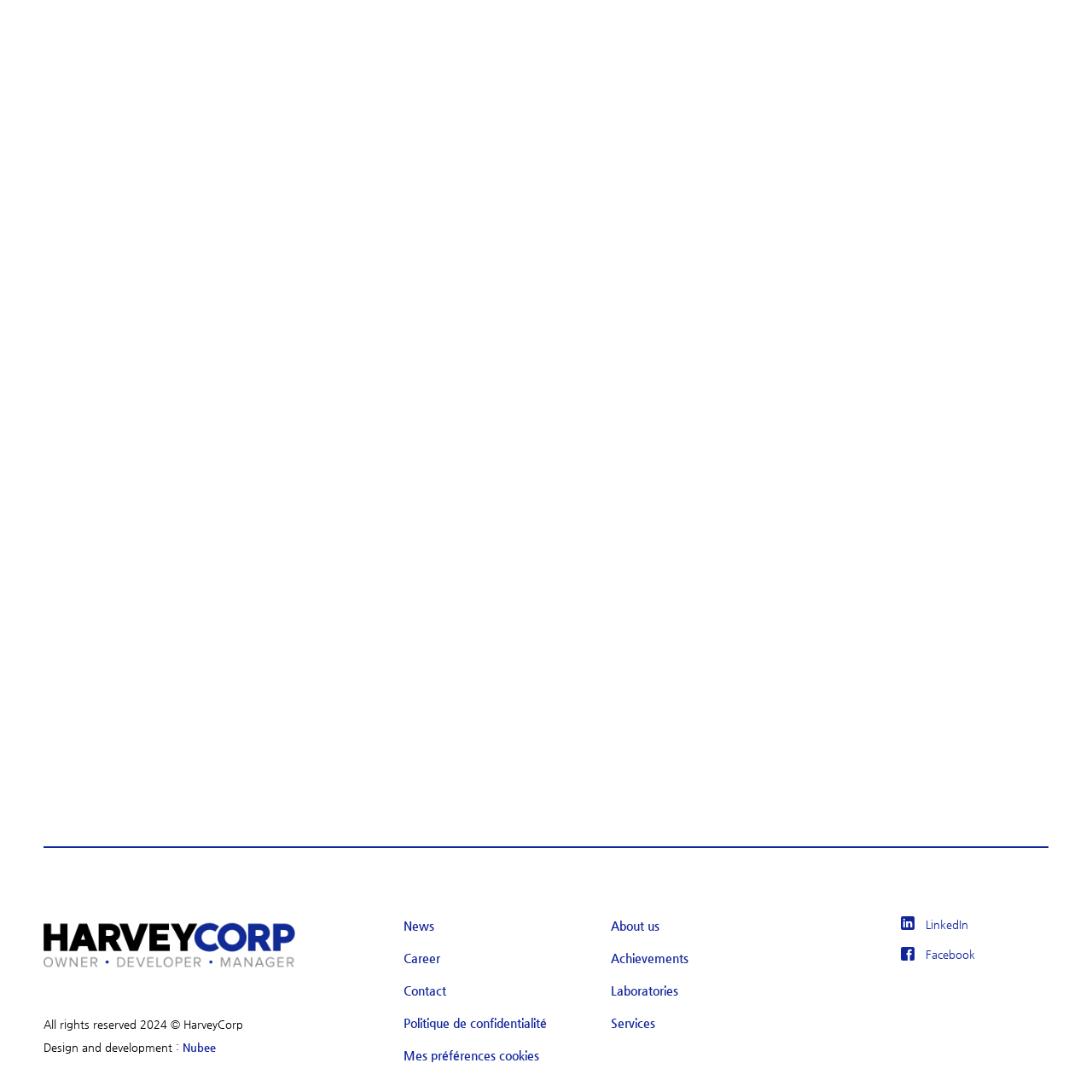Articulate a detailed description of the image enclosed by the red outline.

The image showcases a visually striking logo associated with HarveyCorp, a prominent player in property development and management. The logo embodies the company's professional identity and commitment to innovation in real estate. Alongside this image, readers are informed about a significant news article titled "Developer Converting Four Office Buildings Into Life Science Facilities in Laval’s Biotech City," which is highlighted under the NEWS section of the webpage. This article suggests an ongoing trend in the transformation of office spaces to serve the burgeoning life sciences sector, indicating HarveyCorp’s active role in shaping modern urban developments. The publication date of December 6, 2023, reinforces the timeliness of the news, making it relevant for industry observers.